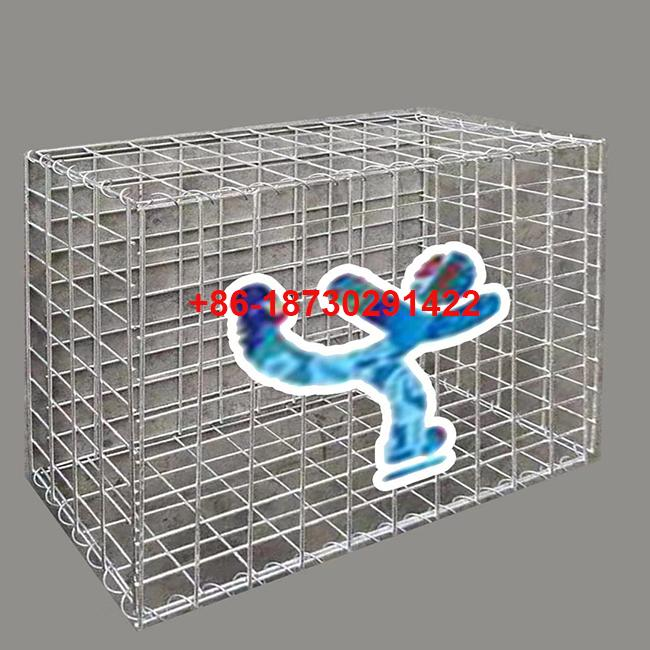Answer the question briefly using a single word or phrase: 
What shape are the holes in the gabion's mesh?

Hexagonal